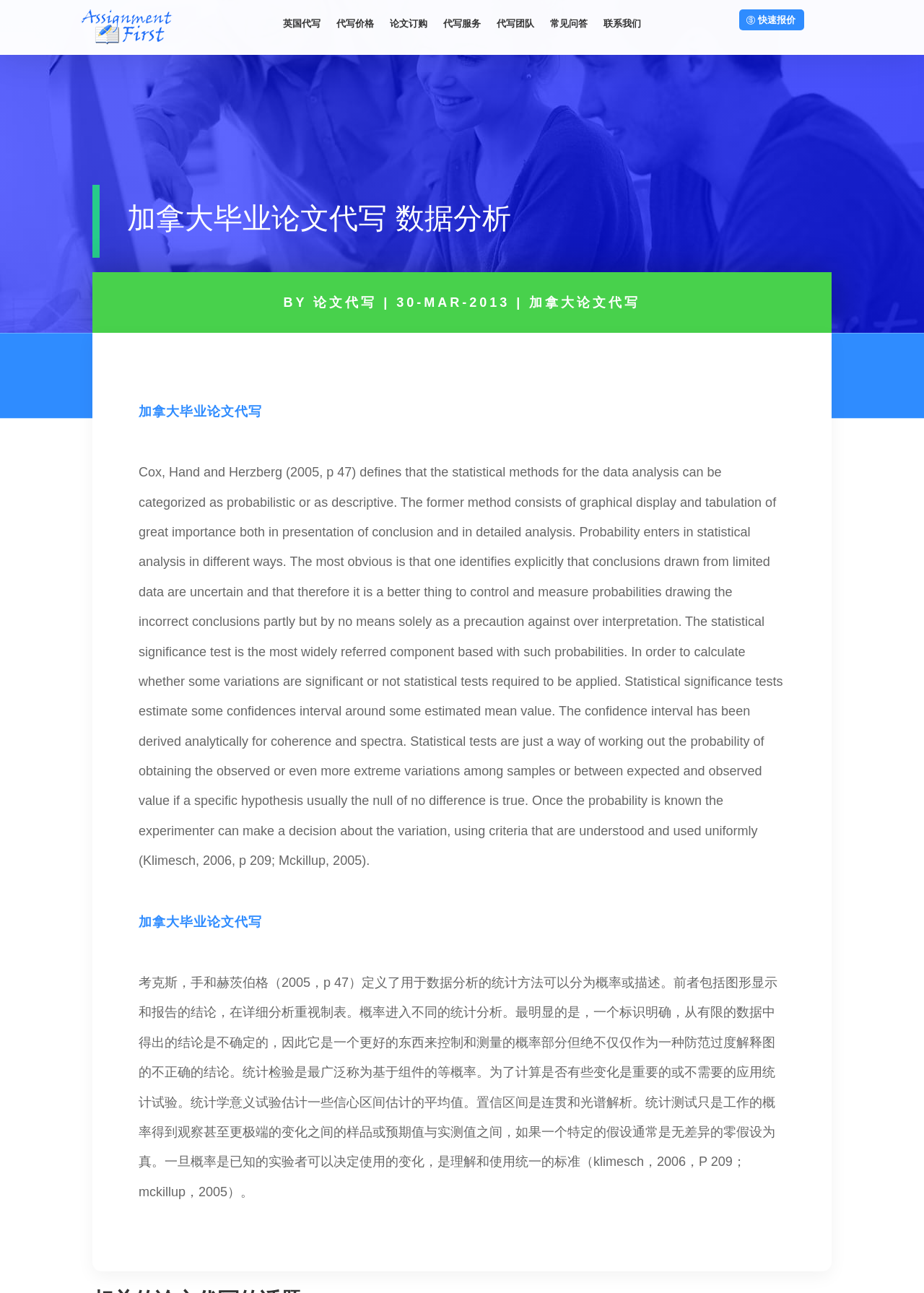Find the bounding box coordinates of the element I should click to carry out the following instruction: "Visit the 代写价格 page".

[0.364, 0.014, 0.405, 0.027]